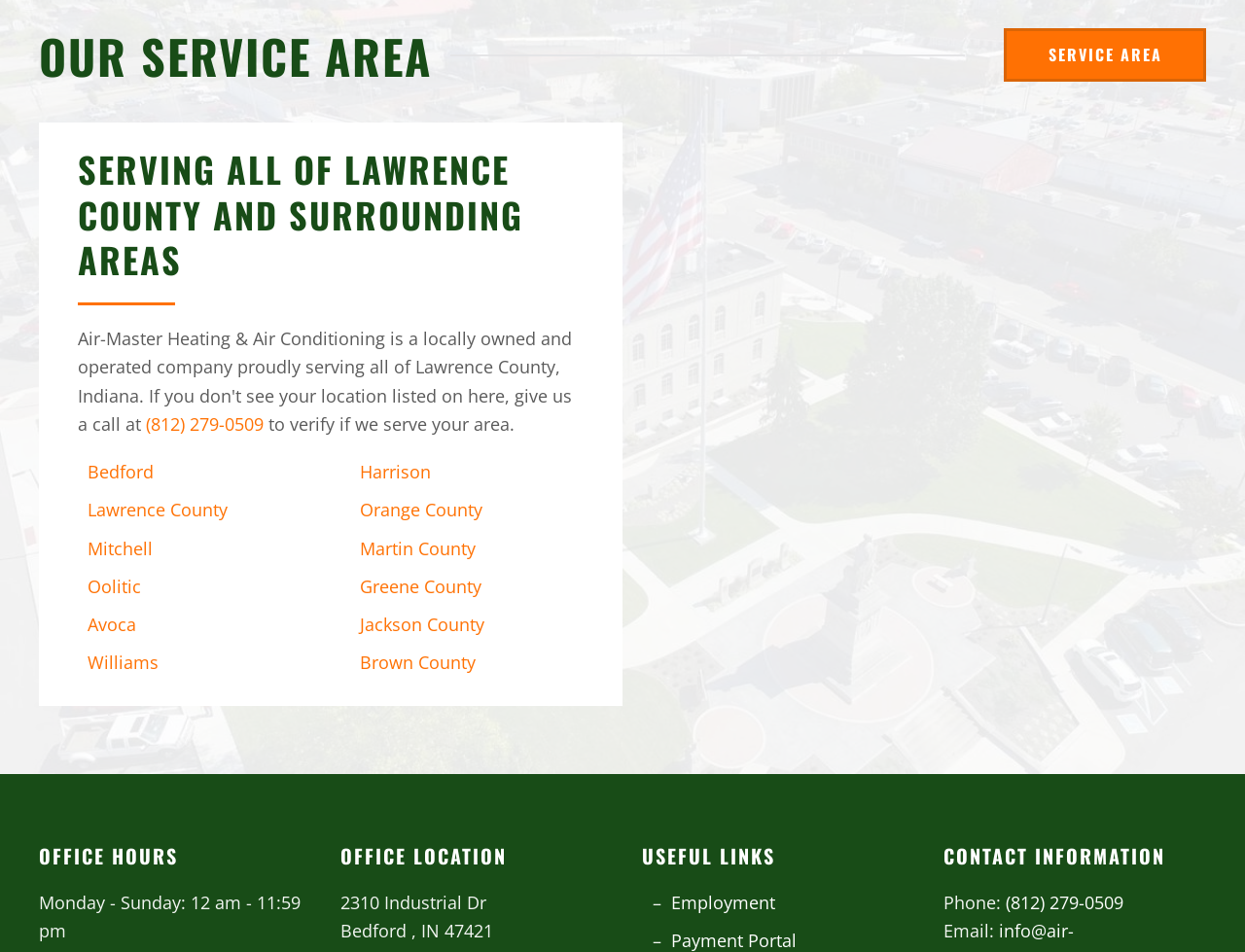Locate the bounding box coordinates of the element you need to click to accomplish the task described by this instruction: "Call the phone number".

[0.117, 0.433, 0.212, 0.457]